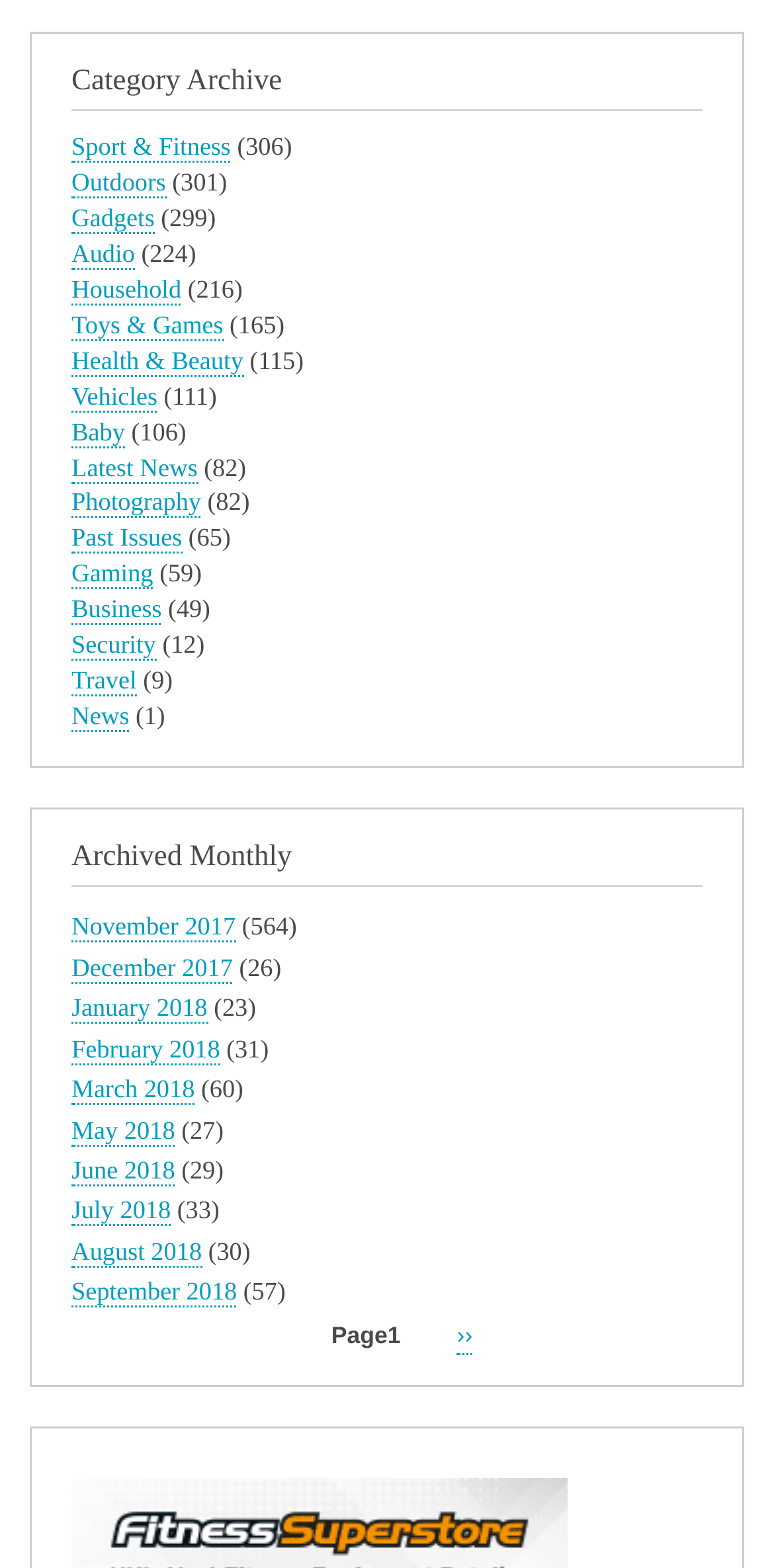Examine the image carefully and respond to the question with a detailed answer: 
What is the purpose of the 'Next page' link?

I found the 'Next page' link in the pagination section, which is usually used to navigate through multiple pages of content. The purpose of this link is to allow users to go to the next page of content.